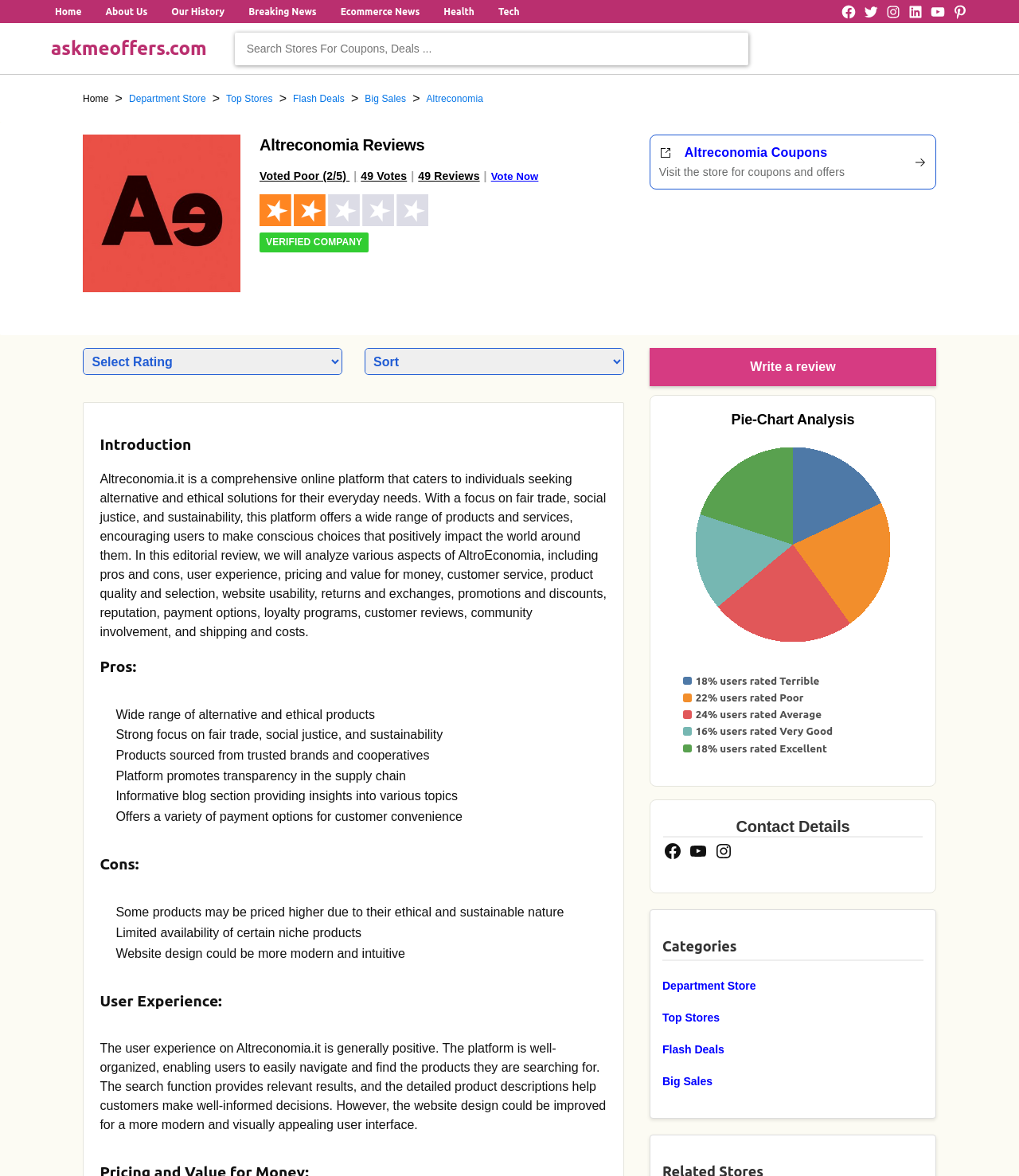Refer to the image and provide an in-depth answer to the question:
What is the category of products offered by Altreconomia?

The category of products offered by Altreconomia is mentioned in the Categories section of the webpage, which lists Department Store as one of the categories of products offered by Altreconomia.